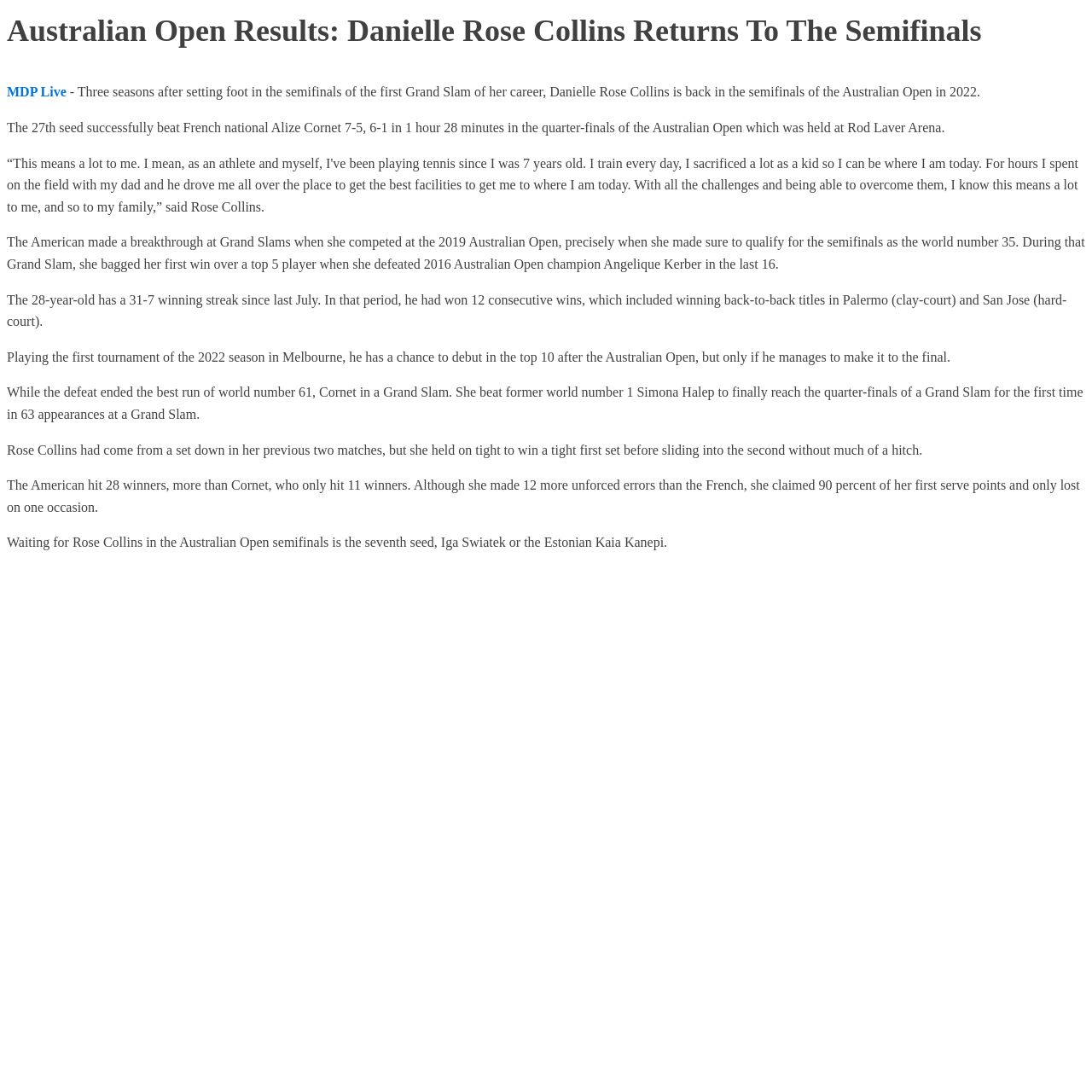Give a detailed account of the webpage, highlighting key information.

This webpage is about Australian Open Results, specifically focusing on Danielle Rose Collins' return to the semifinals. At the top, there is a header with the title "Australian Open Results: Danielle Rose Collins Returns To The Semifinals". Below the header, there is a link to "MDP Live" on the top-left corner. 

The main content of the webpage is a series of paragraphs describing Collins' journey to the semifinals. The first paragraph explains that Collins has returned to the semifinals of the Australian Open in 2022, three seasons after her first Grand Slam semifinal appearance. 

The following paragraphs provide more details about her recent match against Alize Cornet, including the score, duration, and venue. They also mention Collins' past achievements, such as her breakthrough at the 2019 Australian Open and her winning streak since last July. 

Additionally, the webpage mentions Cornet's achievement of reaching the quarter-finals of a Grand Slam for the first time in 63 appearances. The text also provides statistics about Collins' performance in the match, including the number of winners and unforced errors. 

Finally, the webpage concludes by stating that Collins will face either Iga Swiatek or Kaia Kanepi in the Australian Open semifinals.